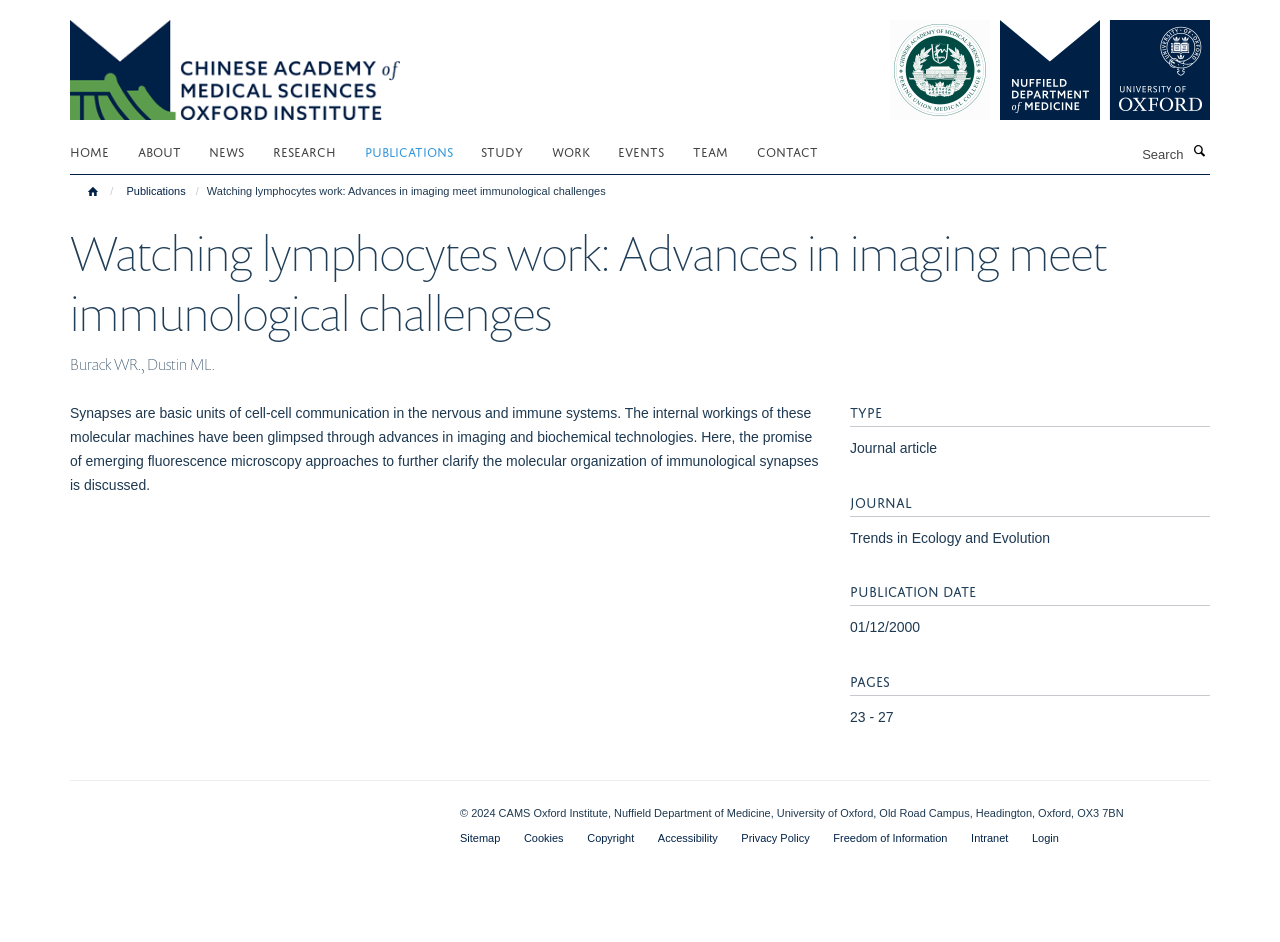Answer the following inquiry with a single word or phrase:
What is the purpose of the search box?

To search the website